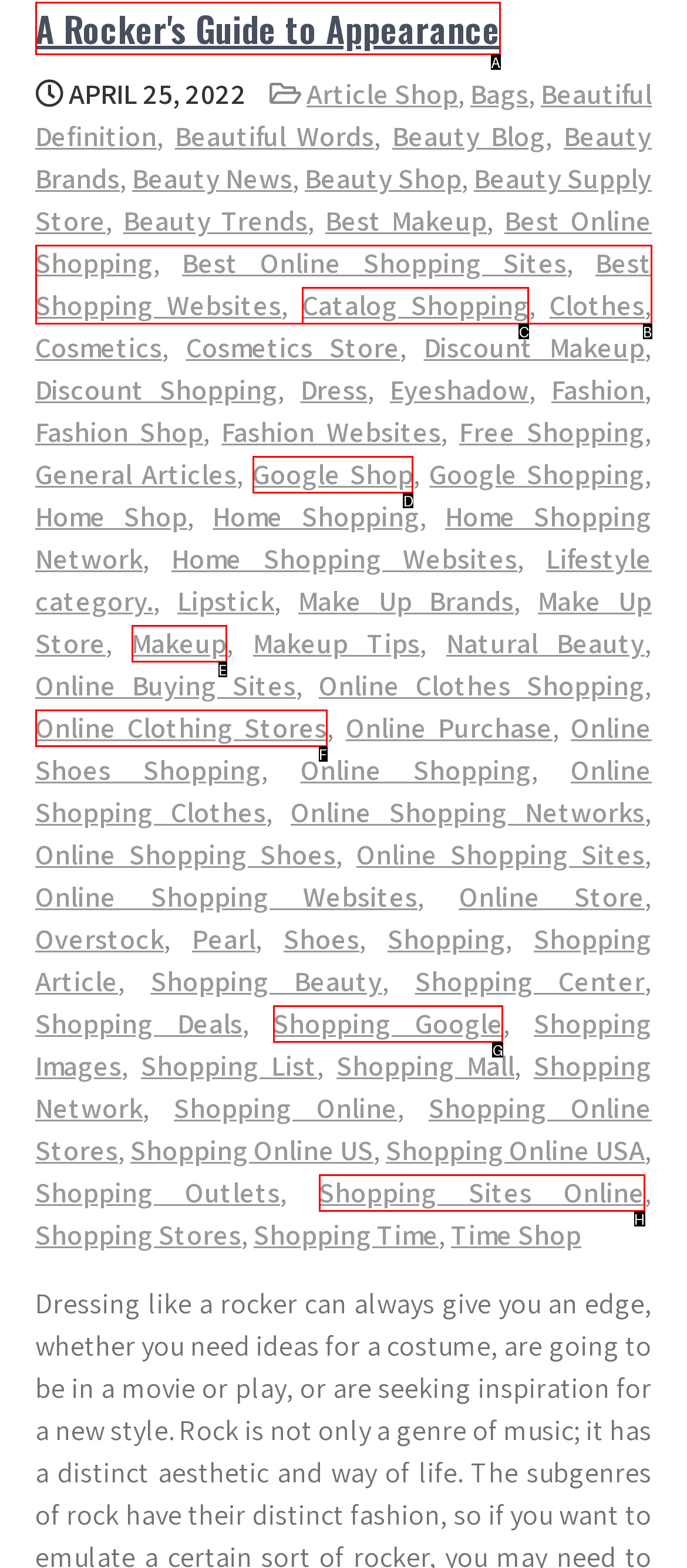Which lettered option matches the following description: A Rocker's Guide to Appearance
Provide the letter of the matching option directly.

A